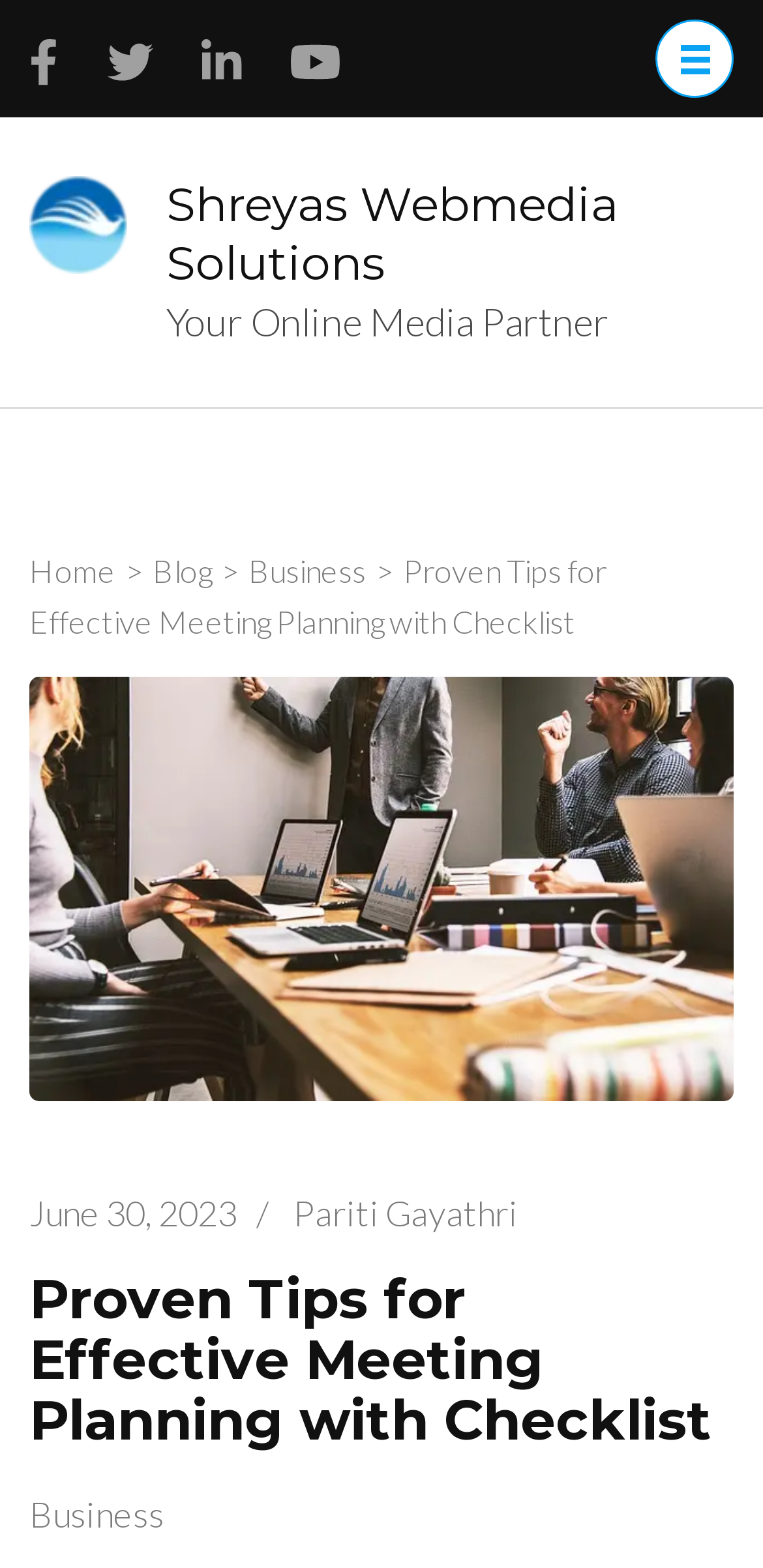Extract the bounding box for the UI element that matches this description: "Shreyas Webmedia Solutions".

[0.218, 0.112, 0.81, 0.186]